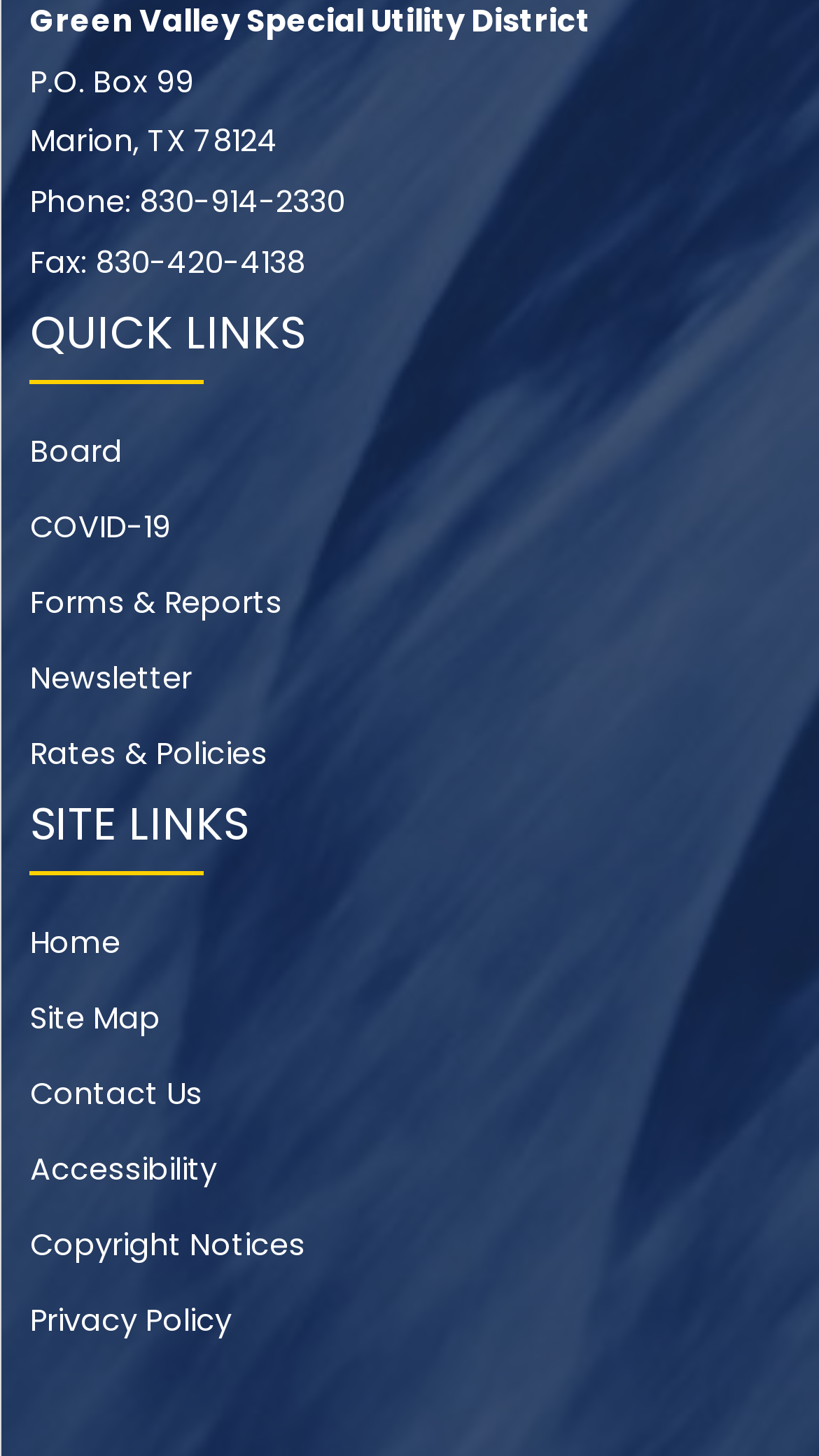Provide the bounding box coordinates of the HTML element this sentence describes: "Forms & Reports".

[0.037, 0.399, 0.345, 0.428]